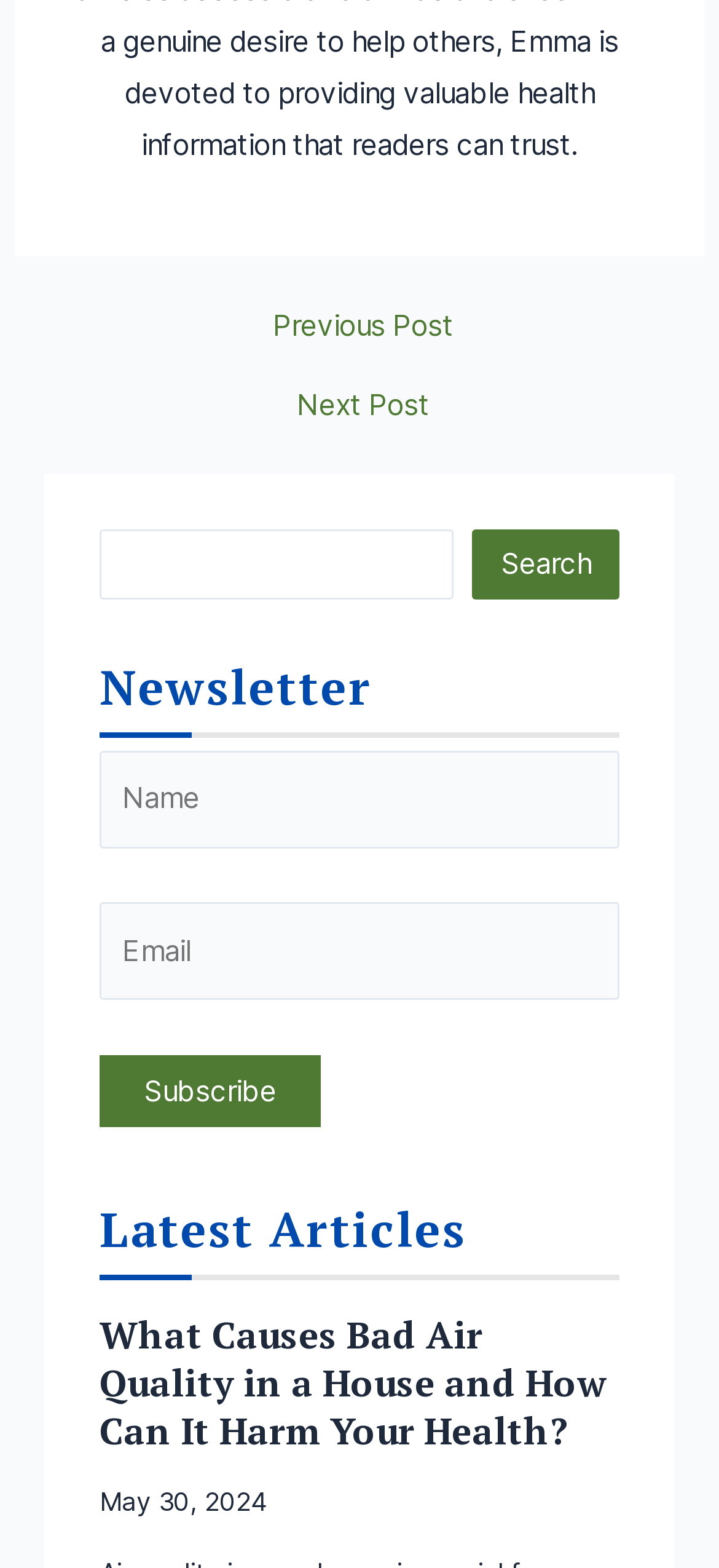Determine the bounding box coordinates for the area that should be clicked to carry out the following instruction: "Go to the previous post".

[0.027, 0.198, 0.984, 0.217]